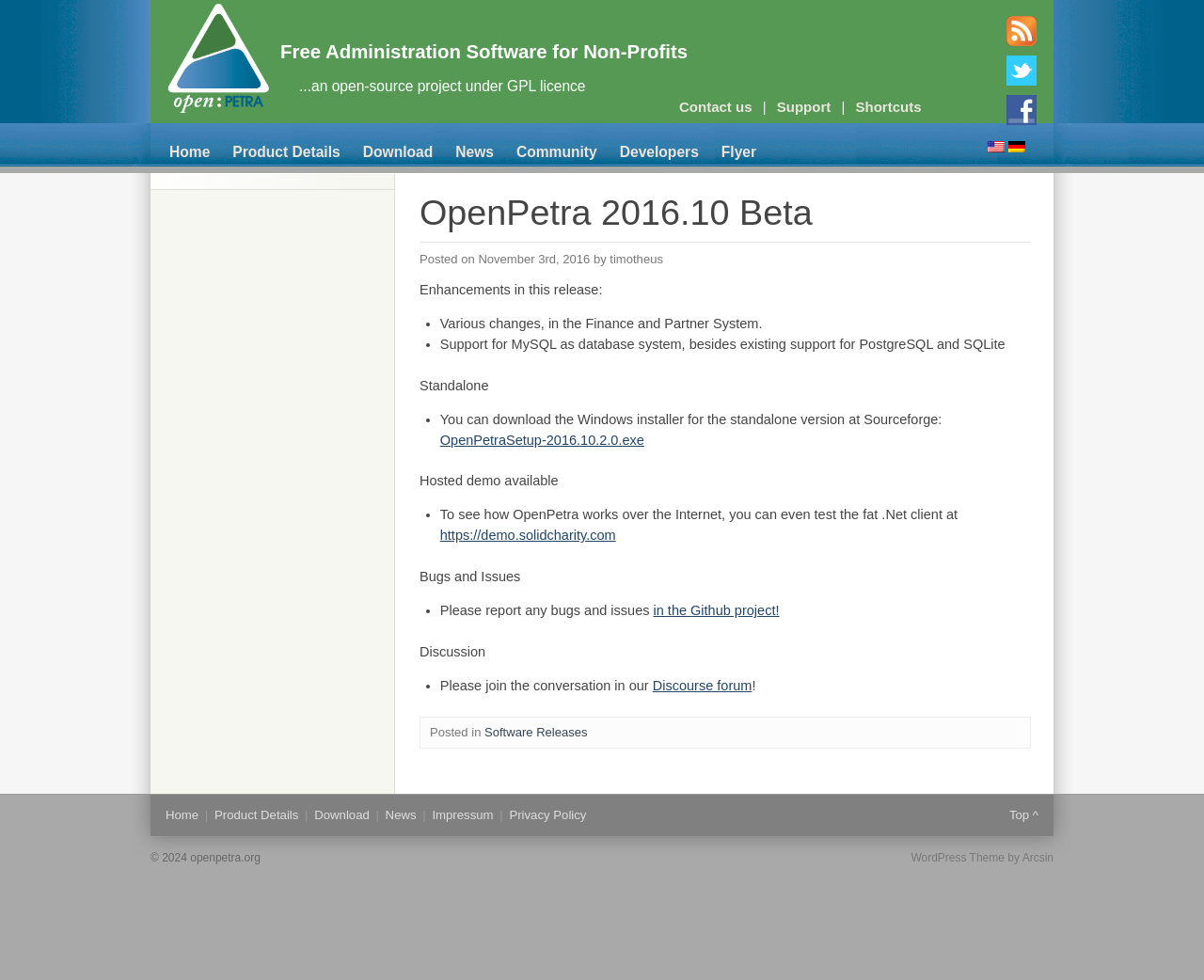Please specify the coordinates of the bounding box for the element that should be clicked to carry out this instruction: "Go to the Discourse forum". The coordinates must be four float numbers between 0 and 1, formatted as [left, top, right, bottom].

[0.542, 0.692, 0.625, 0.707]